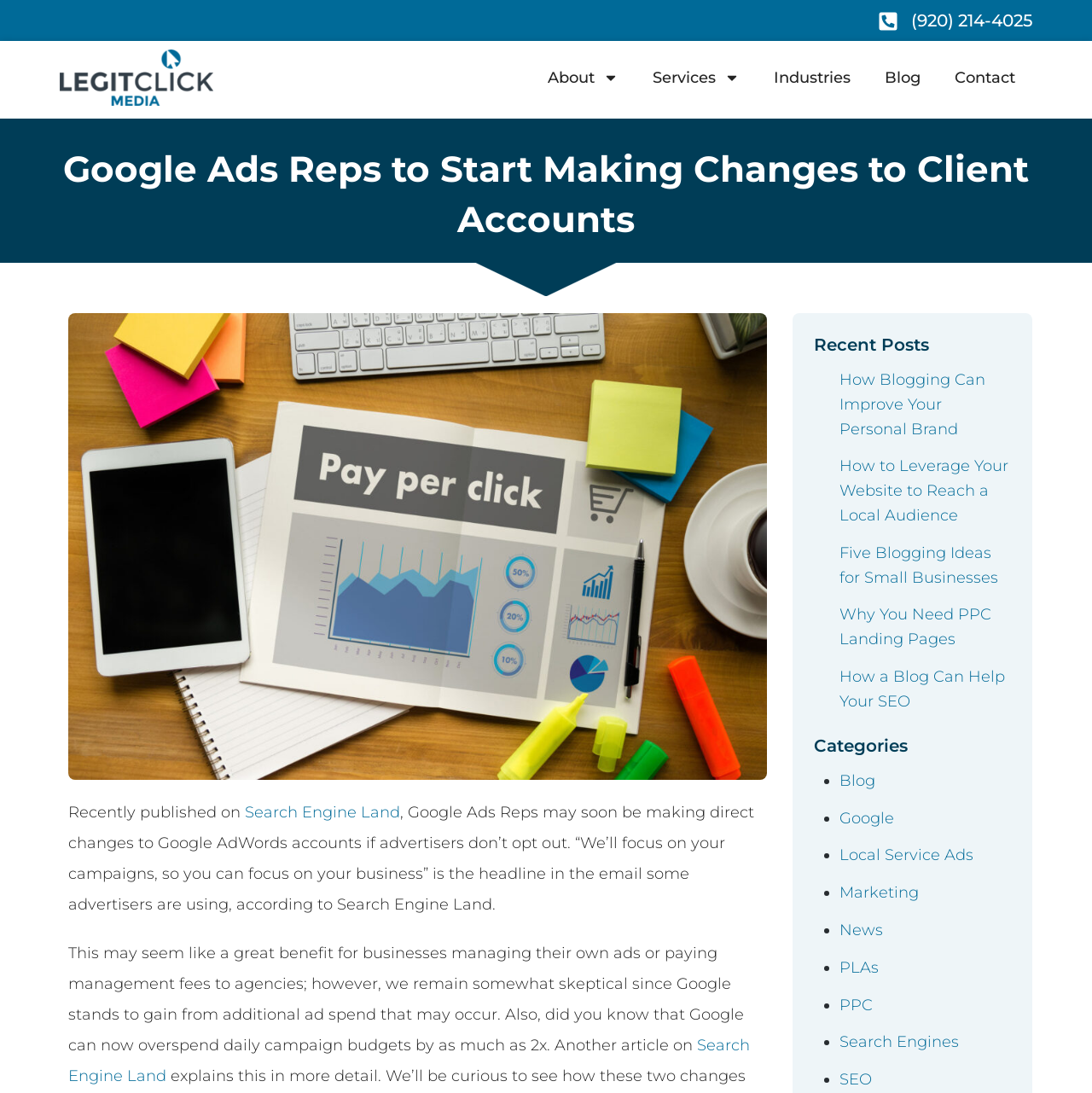Generate the text of the webpage's primary heading.

Google Ads Reps to Start Making Changes to Client Accounts